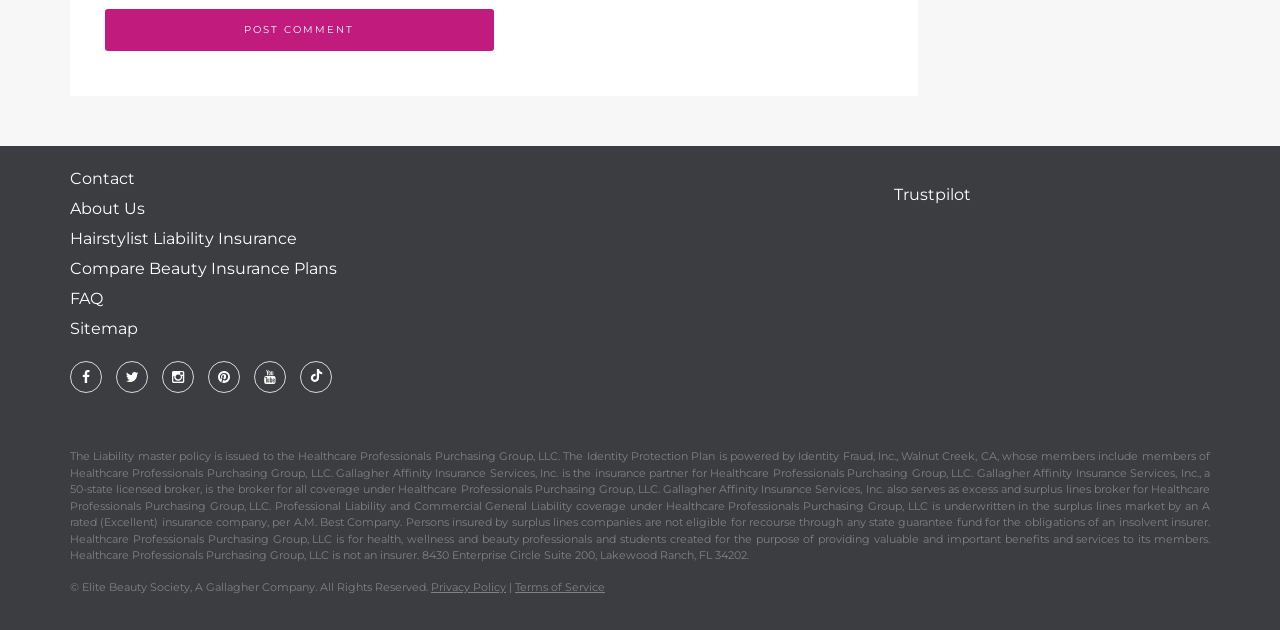For the following element description, predict the bounding box coordinates in the format (top-left x, top-left y, bottom-right x, bottom-right y). All values should be floating point numbers between 0 and 1. Description: Compare Beauty Insurance Plans

[0.055, 0.412, 0.263, 0.442]